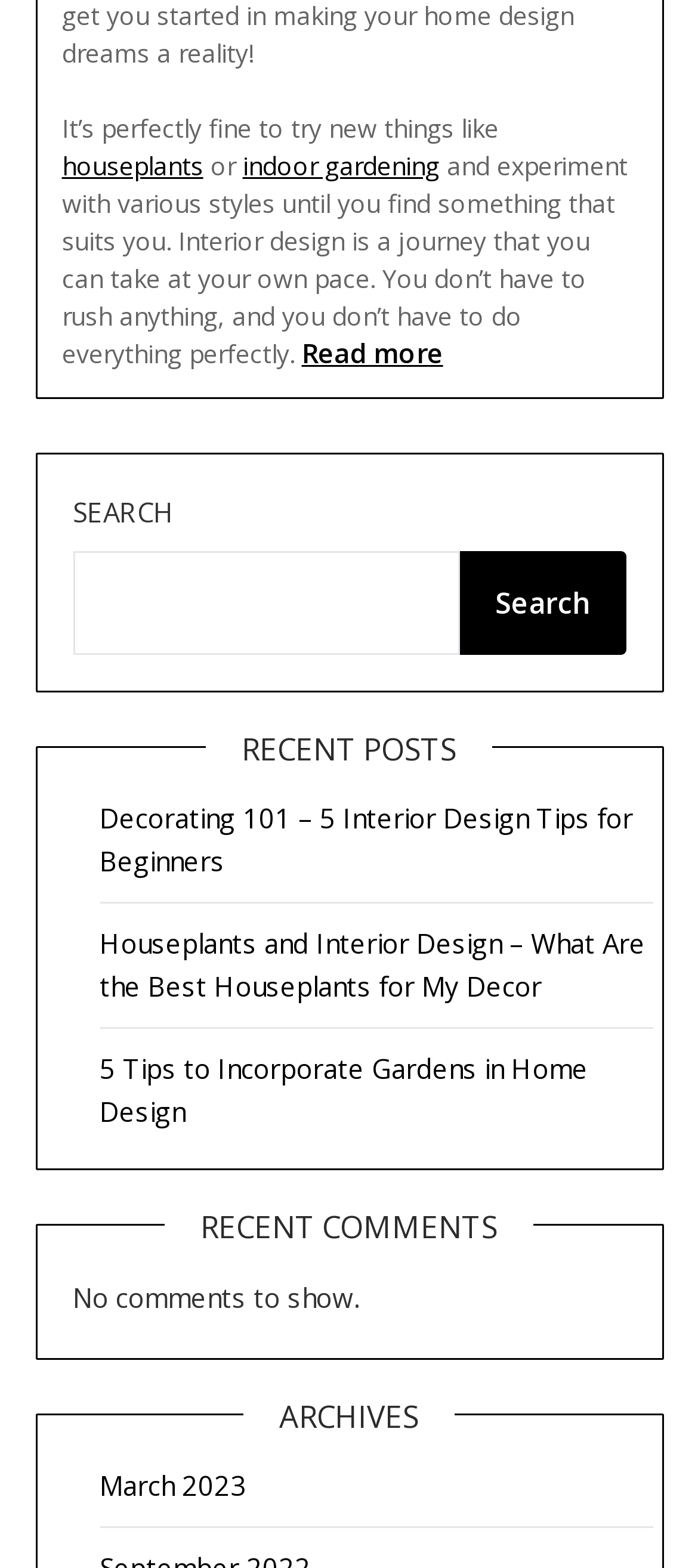What is the message when there are no comments?
Look at the webpage screenshot and answer the question with a detailed explanation.

Under the heading 'RECENT COMMENTS', there is a message 'No comments to show.' which indicates that there are no comments to display.